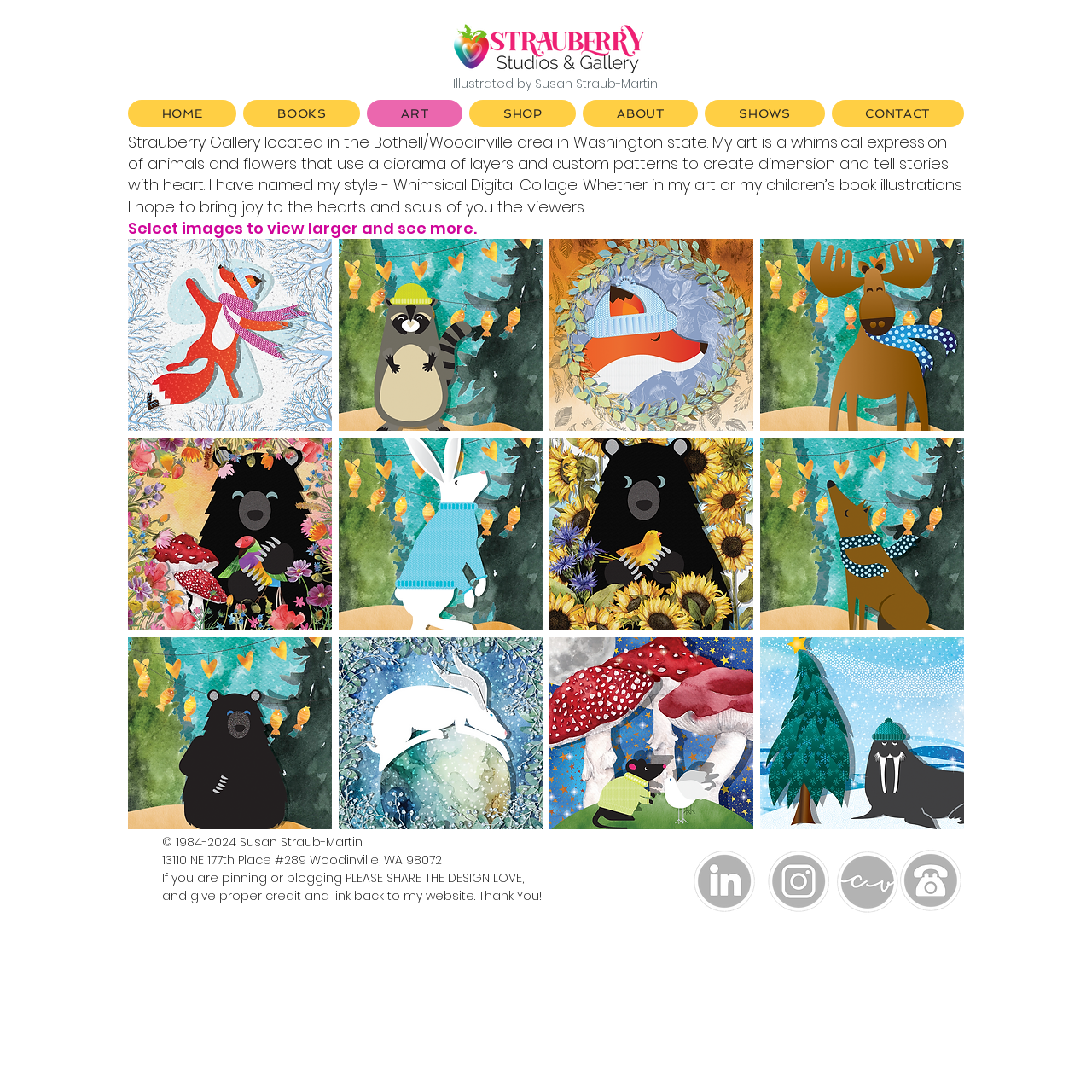Please find the bounding box coordinates of the clickable region needed to complete the following instruction: "Click on the PhotoNews Pakistan link". The bounding box coordinates must consist of four float numbers between 0 and 1, i.e., [left, top, right, bottom].

None